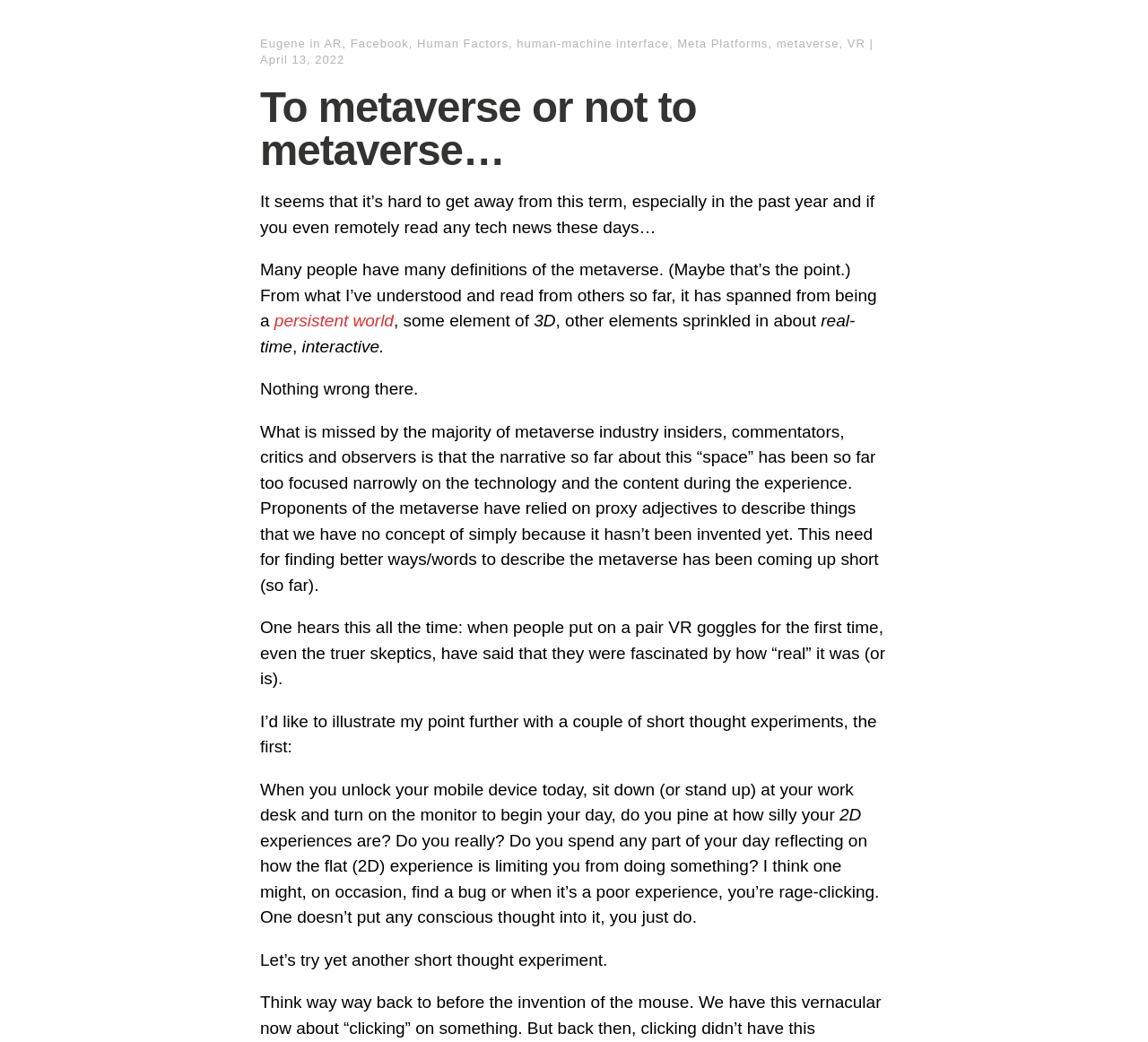Please determine the bounding box coordinates of the element to click in order to execute the following instruction: "Click on the 'FAQs' link". The coordinates should be four float numbers between 0 and 1, specified as [left, top, right, bottom].

None